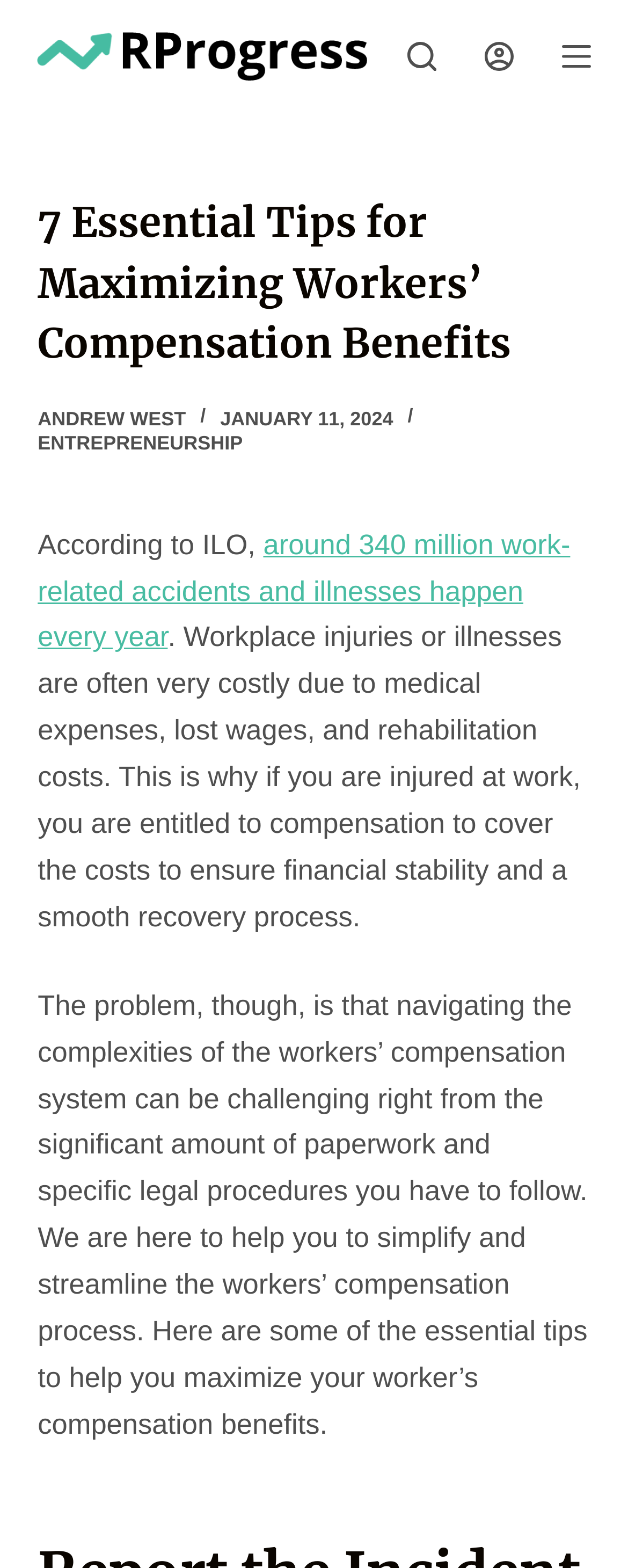What is the estimated number of work-related accidents and illnesses per year?
Answer with a single word or short phrase according to what you see in the image.

340 million